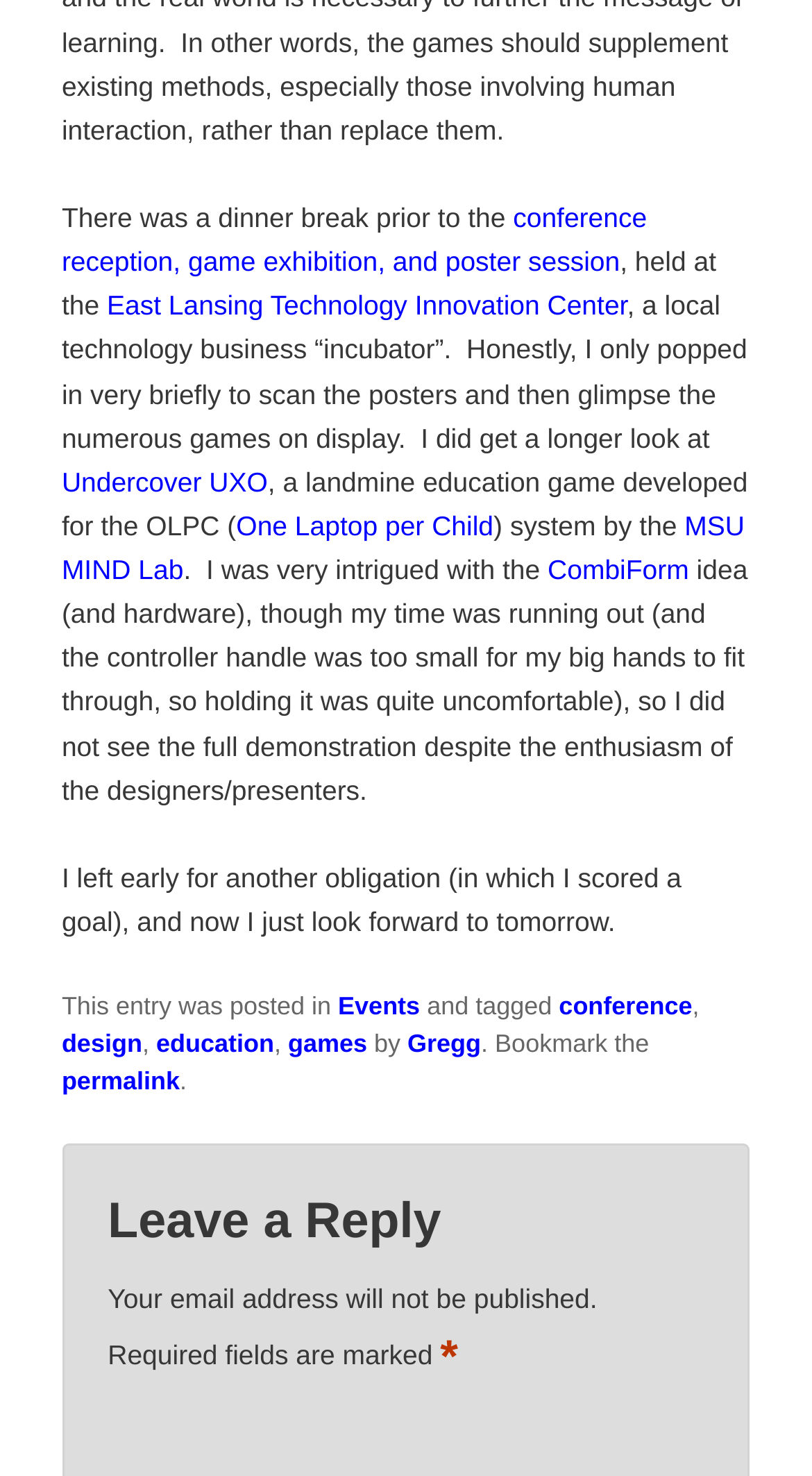What was held at the East Lansing Technology Innovation Center?
Answer the question with just one word or phrase using the image.

Conference reception